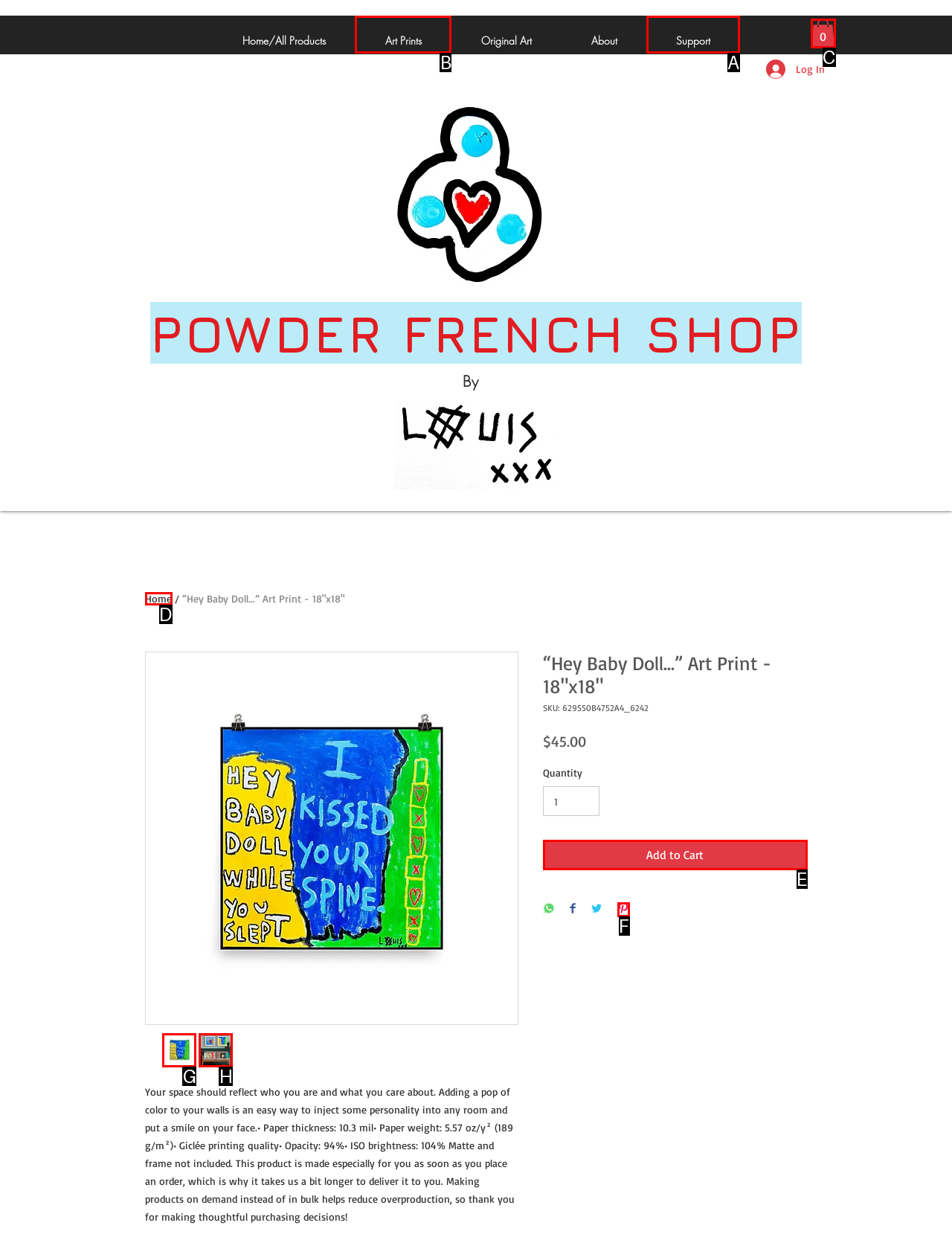Select the correct HTML element to complete the following task: Click on the 'Art Prints' link
Provide the letter of the choice directly from the given options.

B